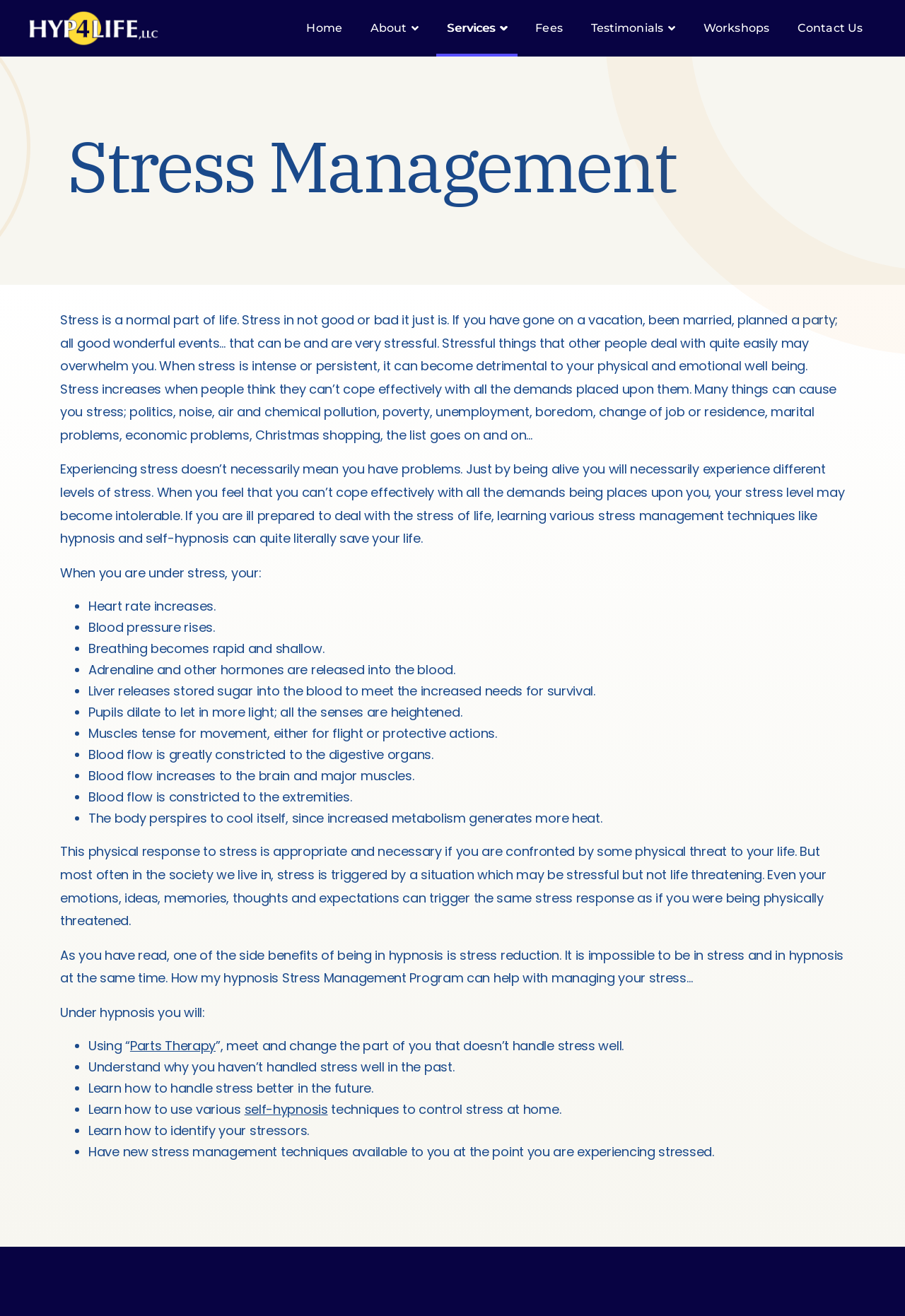What is the purpose of 'Parts Therapy' in the hypnosis program?
Answer with a single word or phrase by referring to the visual content.

To change the part that doesn't handle stress well